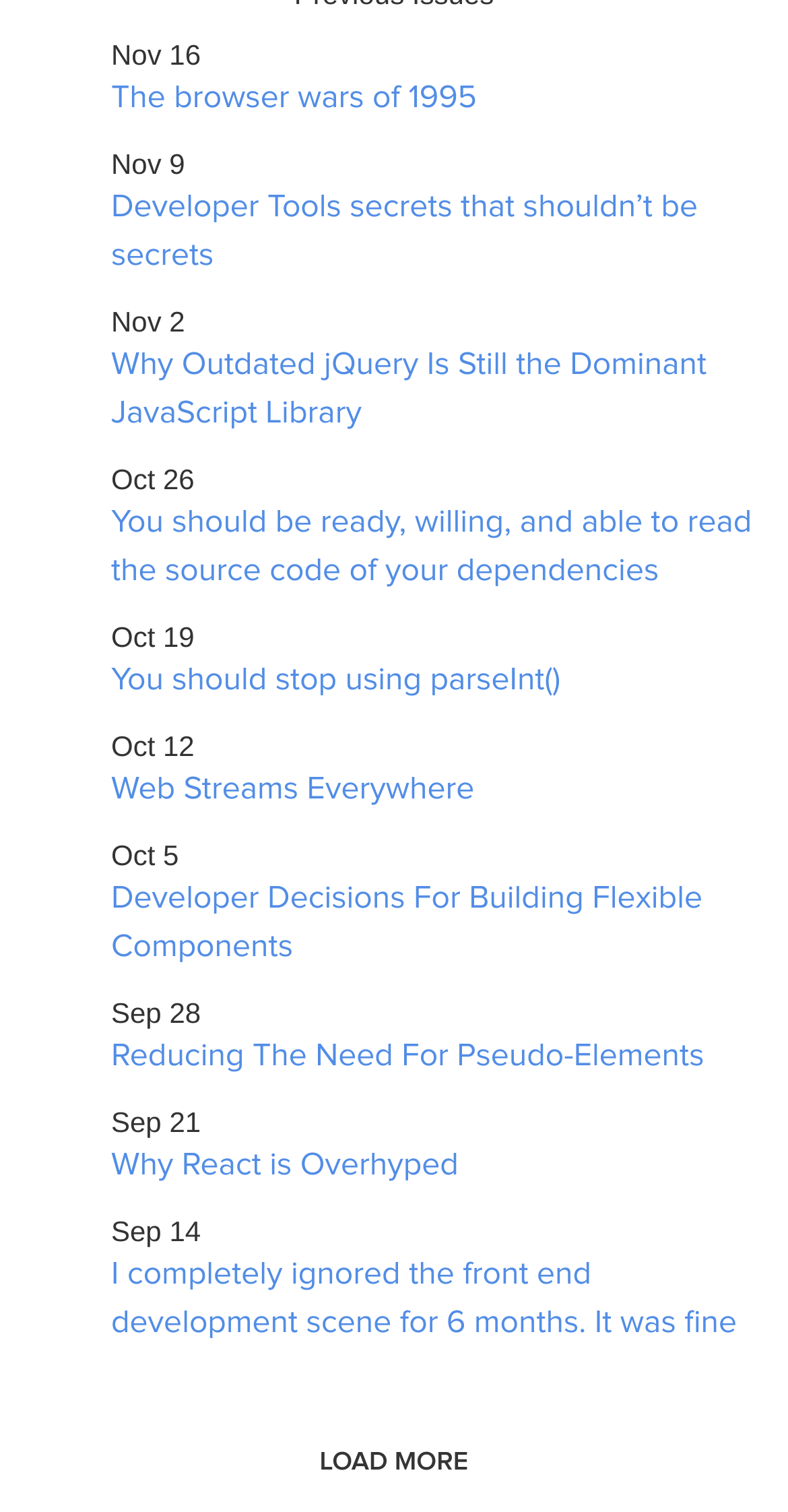Determine the bounding box coordinates for the region that must be clicked to execute the following instruction: "View the post from Nov 9".

[0.141, 0.098, 0.235, 0.119]